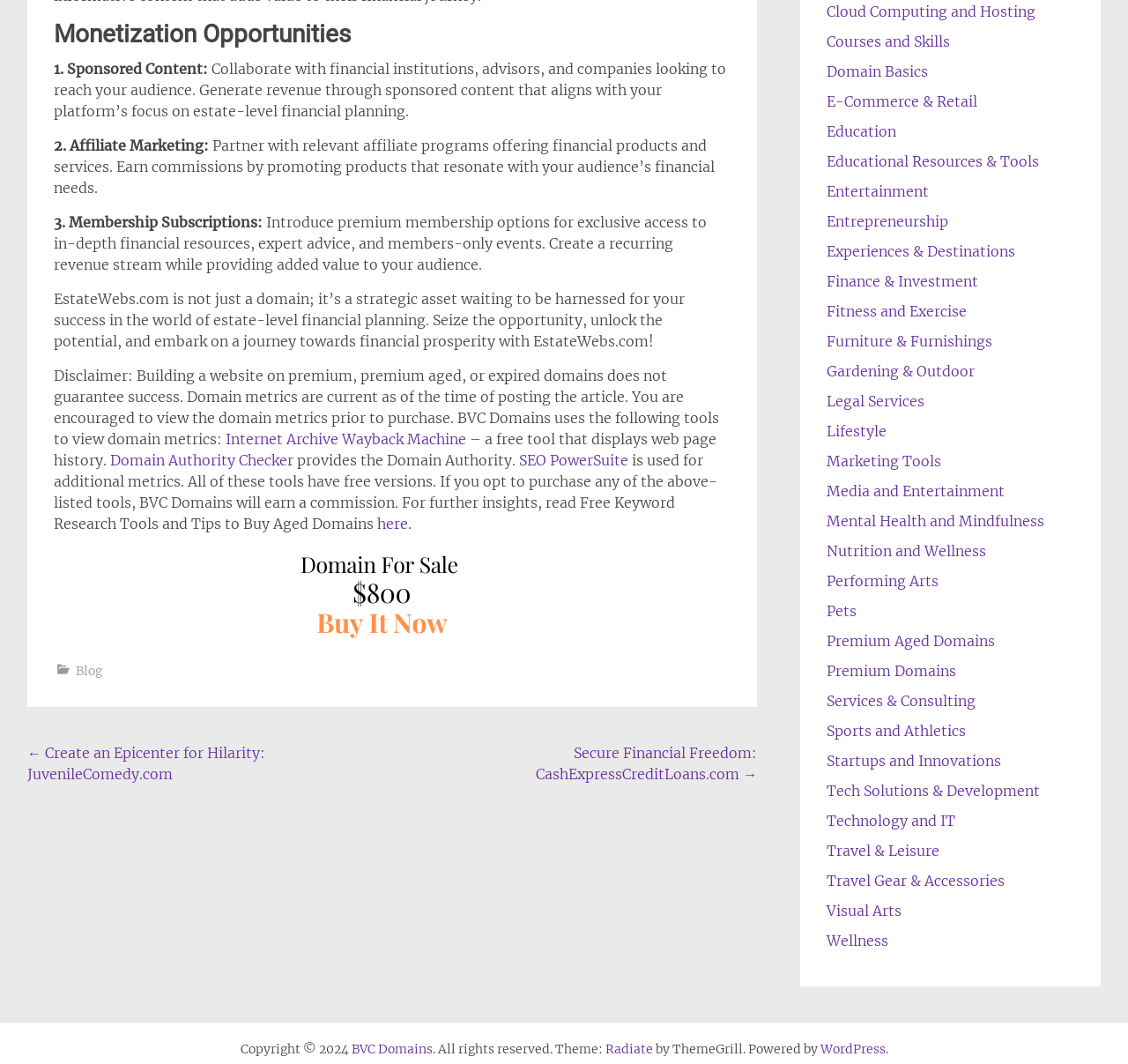Identify the bounding box coordinates for the UI element that matches this description: "Premium Domains".

[0.733, 0.622, 0.848, 0.638]